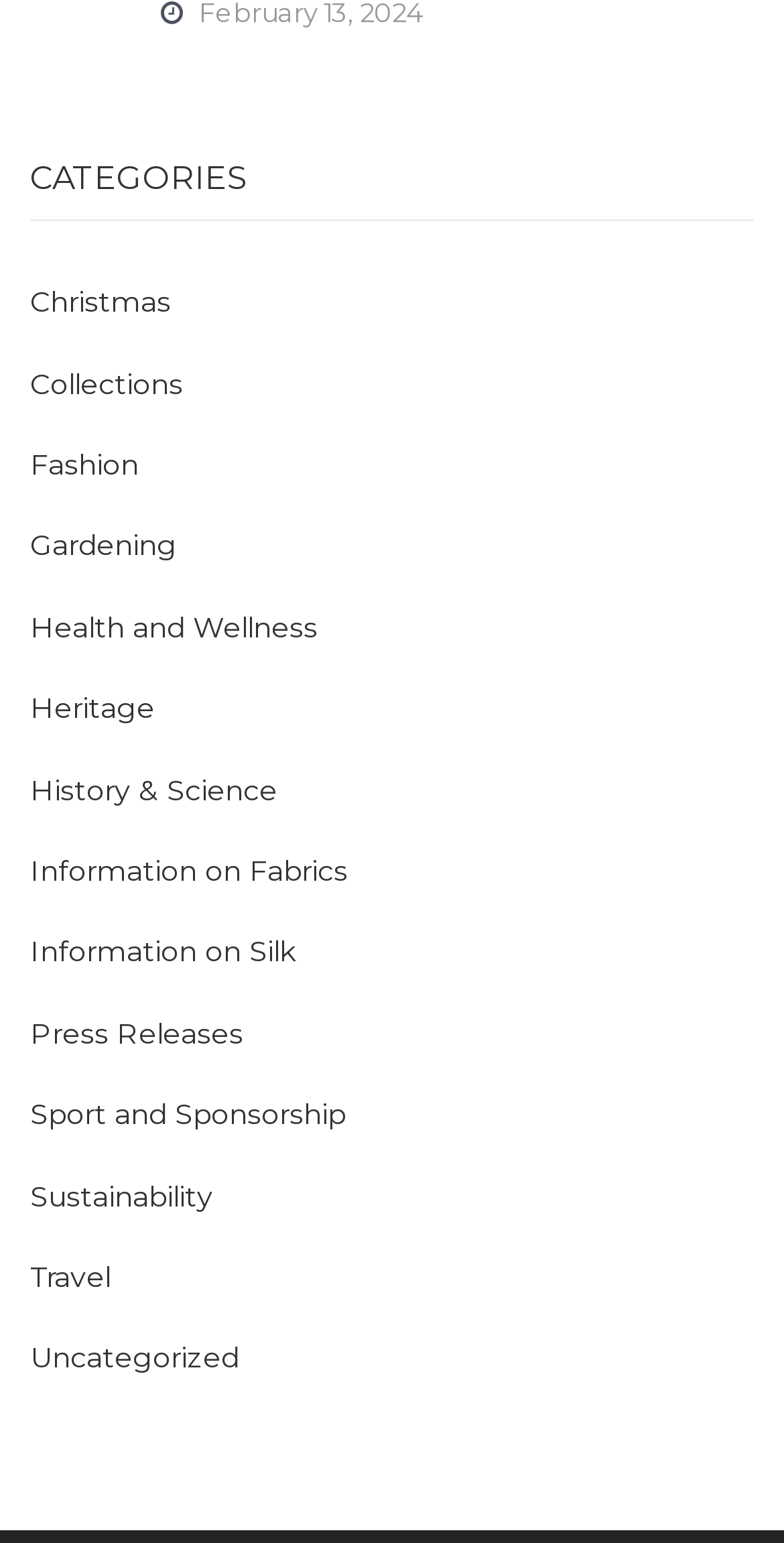Based on what you see in the screenshot, provide a thorough answer to this question: Is there a category for 'Travel'?

I searched the list of links under the 'CATEGORIES' heading and found a link labeled as 'Travel', which indicates that there is a category for 'Travel'.